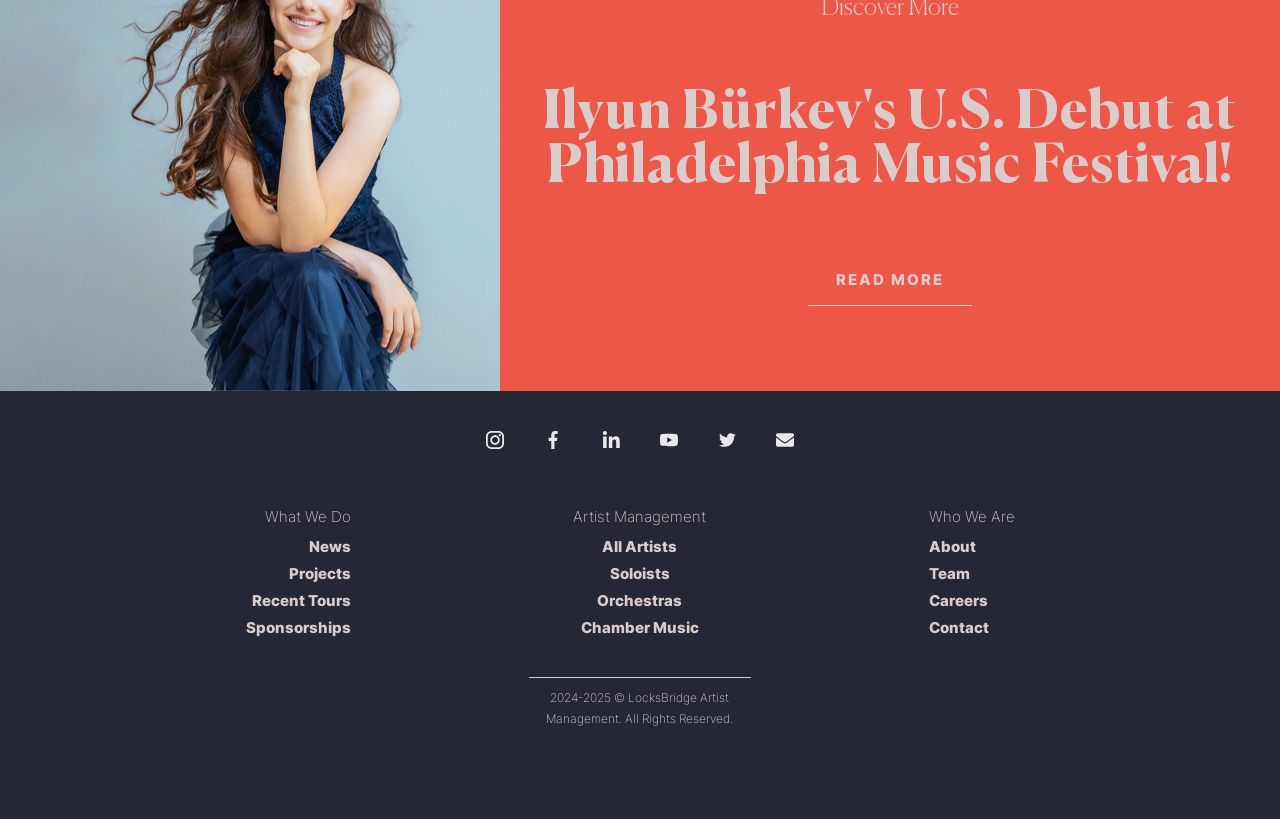Please determine the bounding box coordinates of the element to click on in order to accomplish the following task: "View the return and refund policy". Ensure the coordinates are four float numbers ranging from 0 to 1, i.e., [left, top, right, bottom].

None